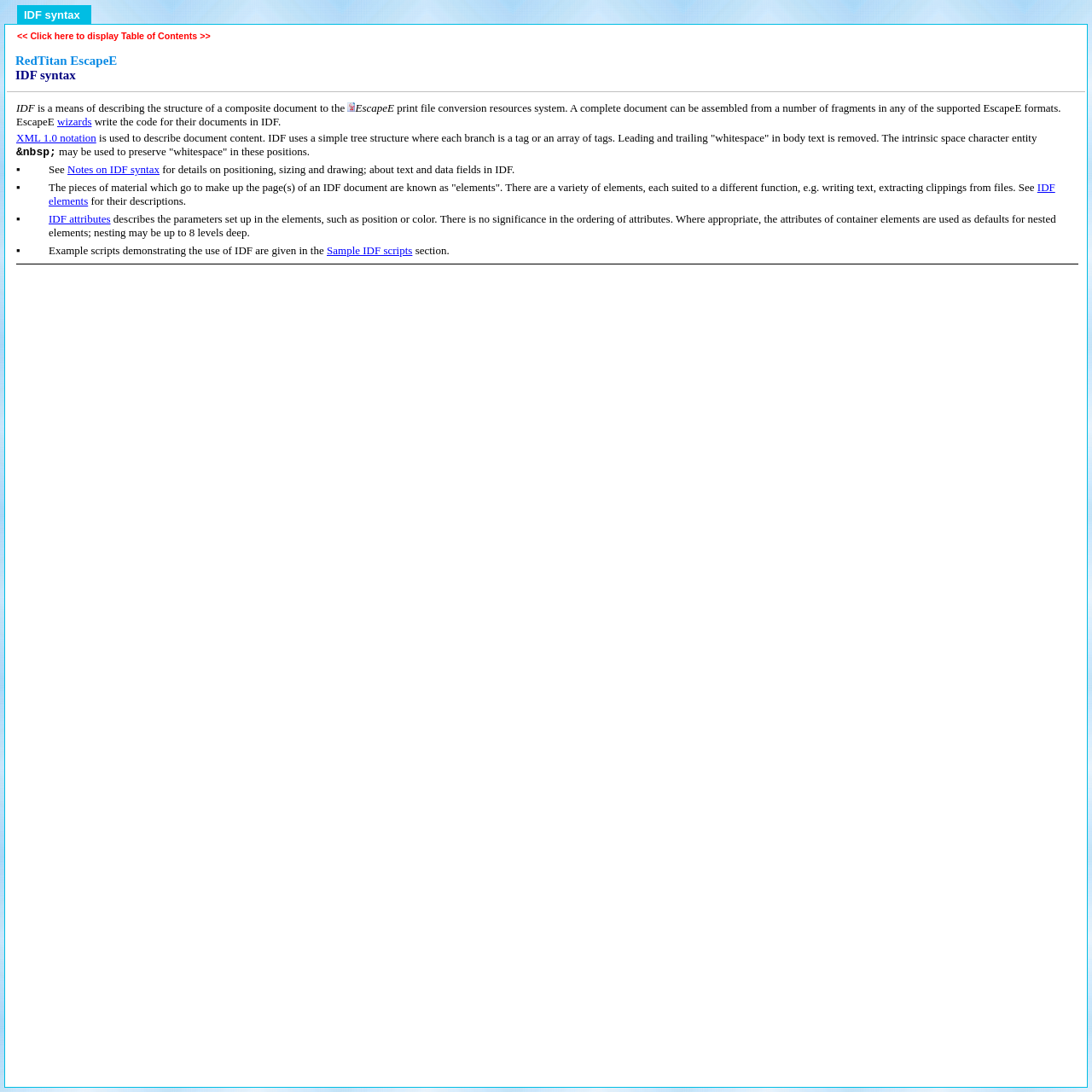What is IDF used for?
Answer the question with as much detail as possible.

Based on the webpage, IDF is used to describe the structure of a composite document to the EscapeE print file conversion resources system. This suggests that IDF is a means of organizing and structuring documents in a way that can be understood by the EscapeE system.